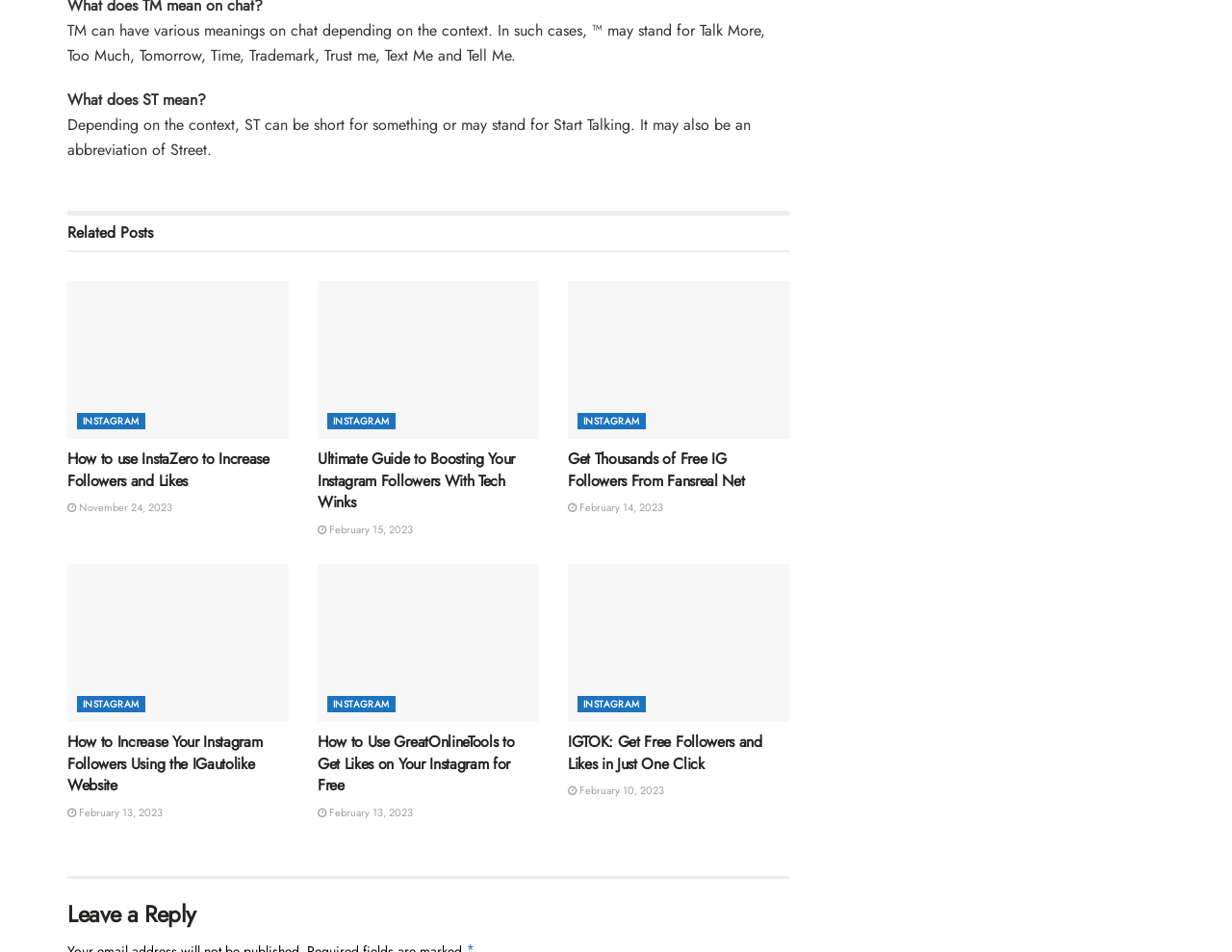Please predict the bounding box coordinates (top-left x, top-left y, bottom-right x, bottom-right y) for the UI element in the screenshot that fits the description: parent_node: INSTAGRAM

[0.055, 0.592, 0.234, 0.759]